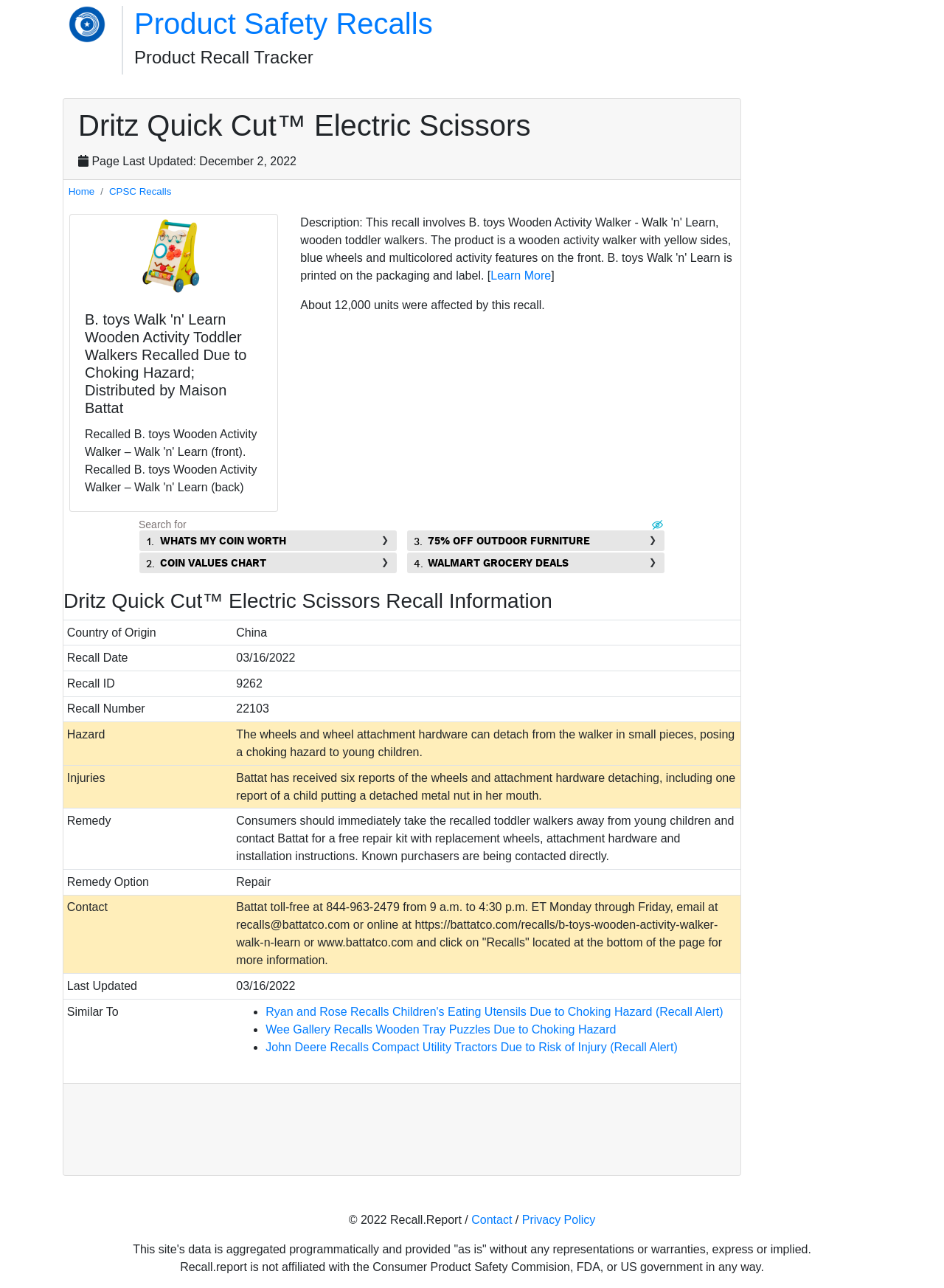Please find the bounding box coordinates of the element that needs to be clicked to perform the following instruction: "Check the 'Recall Information' table". The bounding box coordinates should be four float numbers between 0 and 1, represented as [left, top, right, bottom].

[0.067, 0.481, 0.784, 0.832]